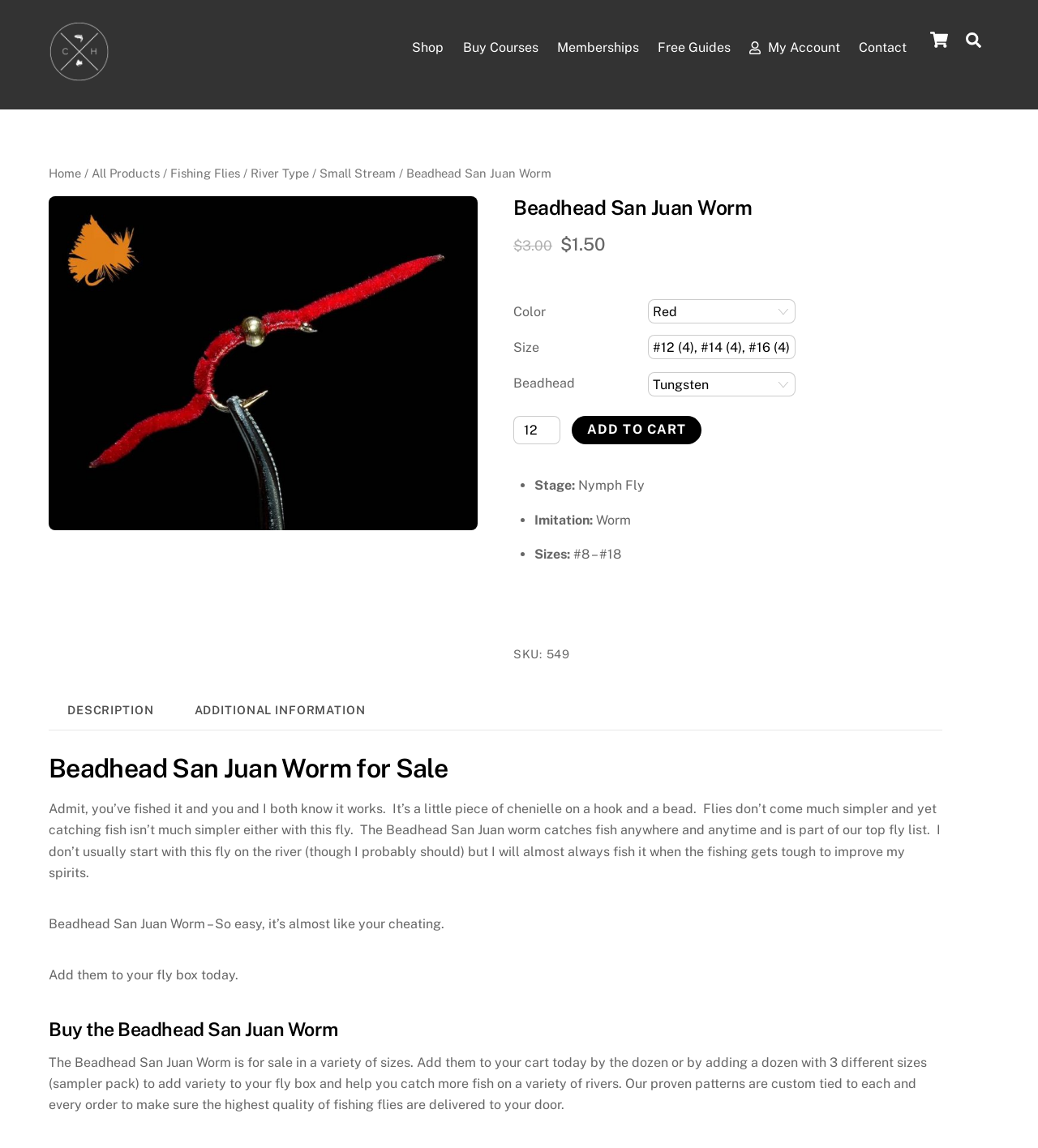Please specify the bounding box coordinates of the clickable region necessary for completing the following instruction: "Search for products". The coordinates must consist of four float numbers between 0 and 1, i.e., [left, top, right, bottom].

[0.923, 0.021, 0.953, 0.048]